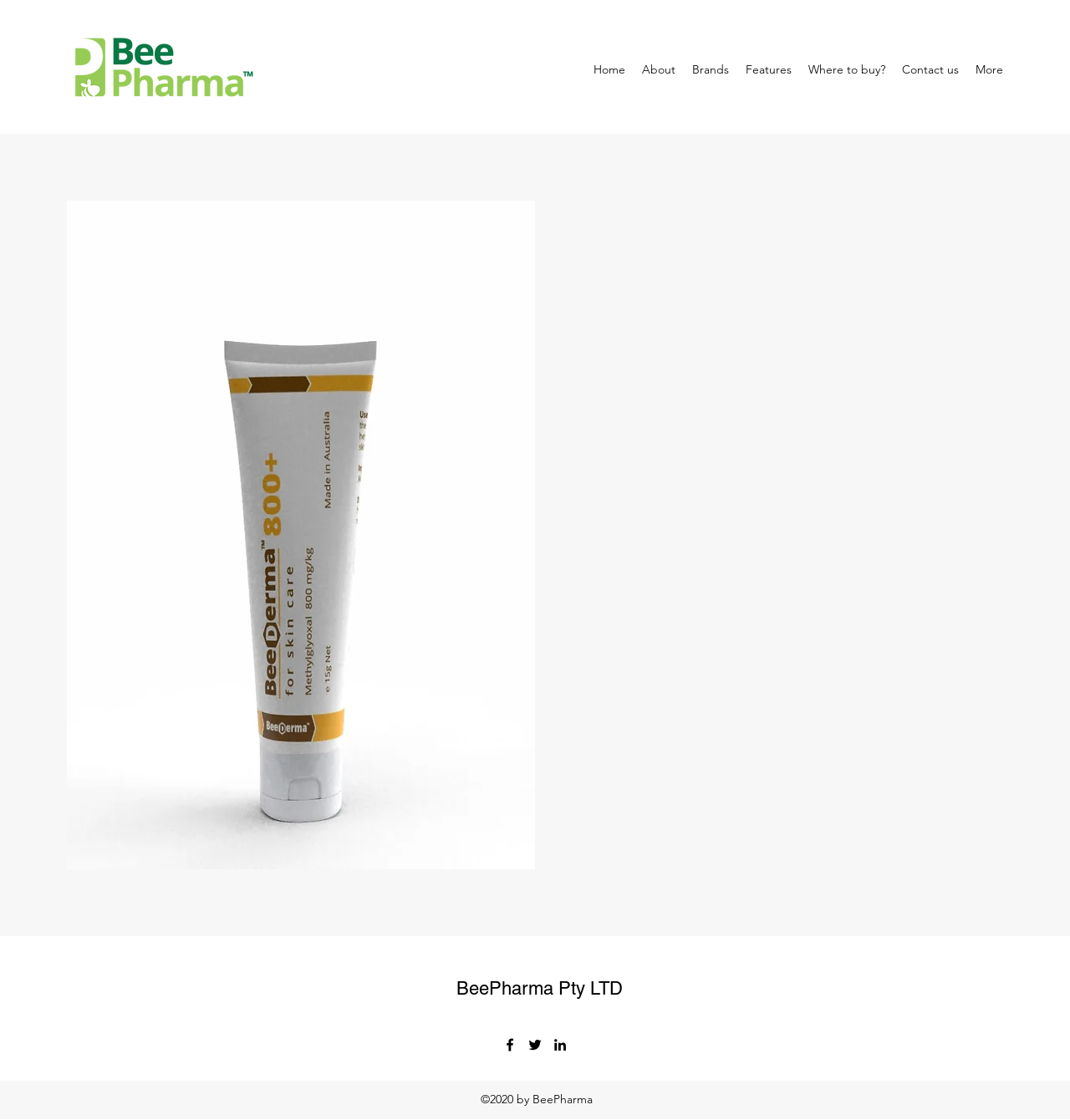Provide a short answer to the following question with just one word or phrase: What is the purpose of BeeDerma800+?

For chronic wounds